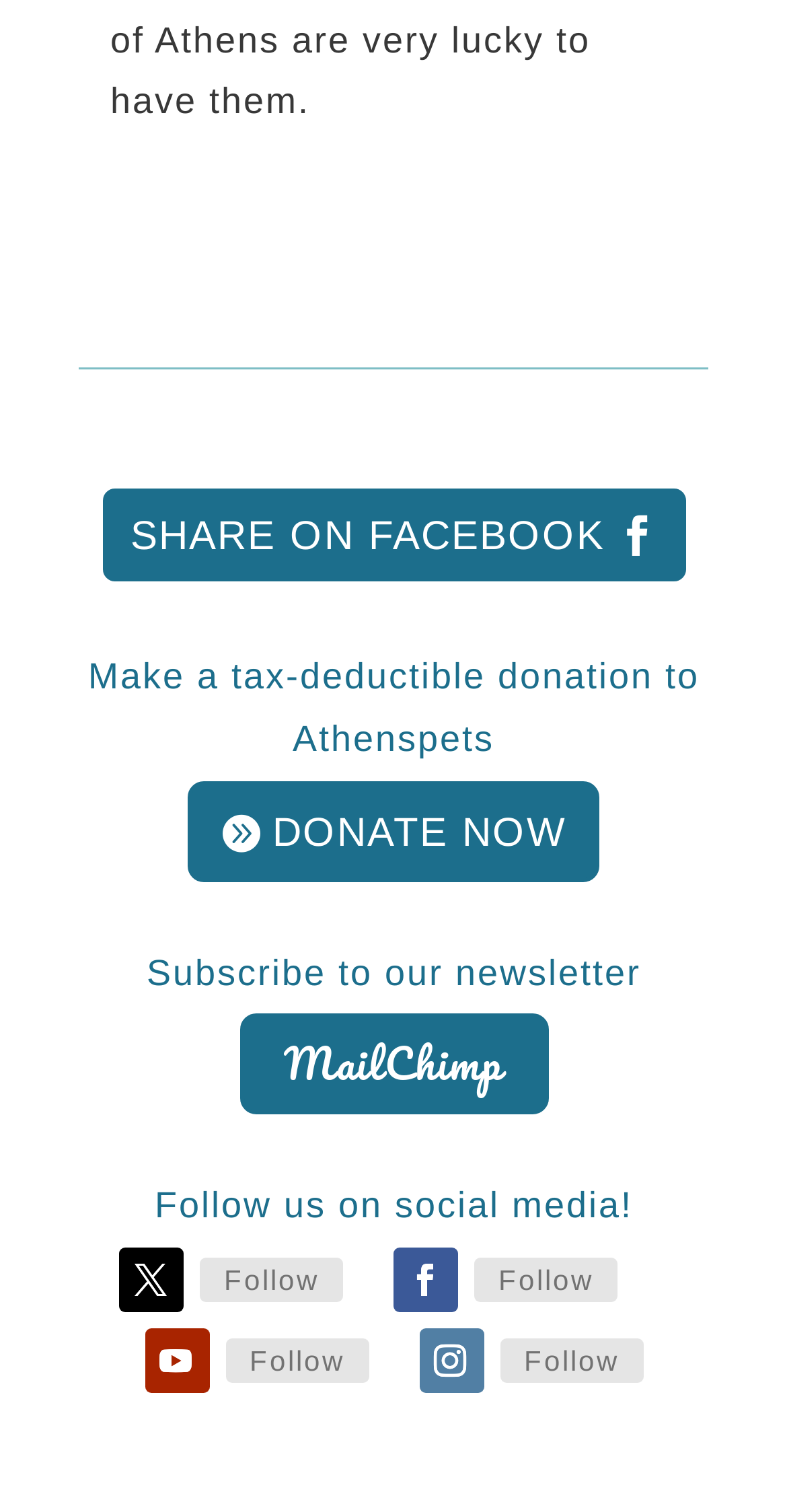How many Facebook-related links are available?
Answer the question with a single word or phrase derived from the image.

2